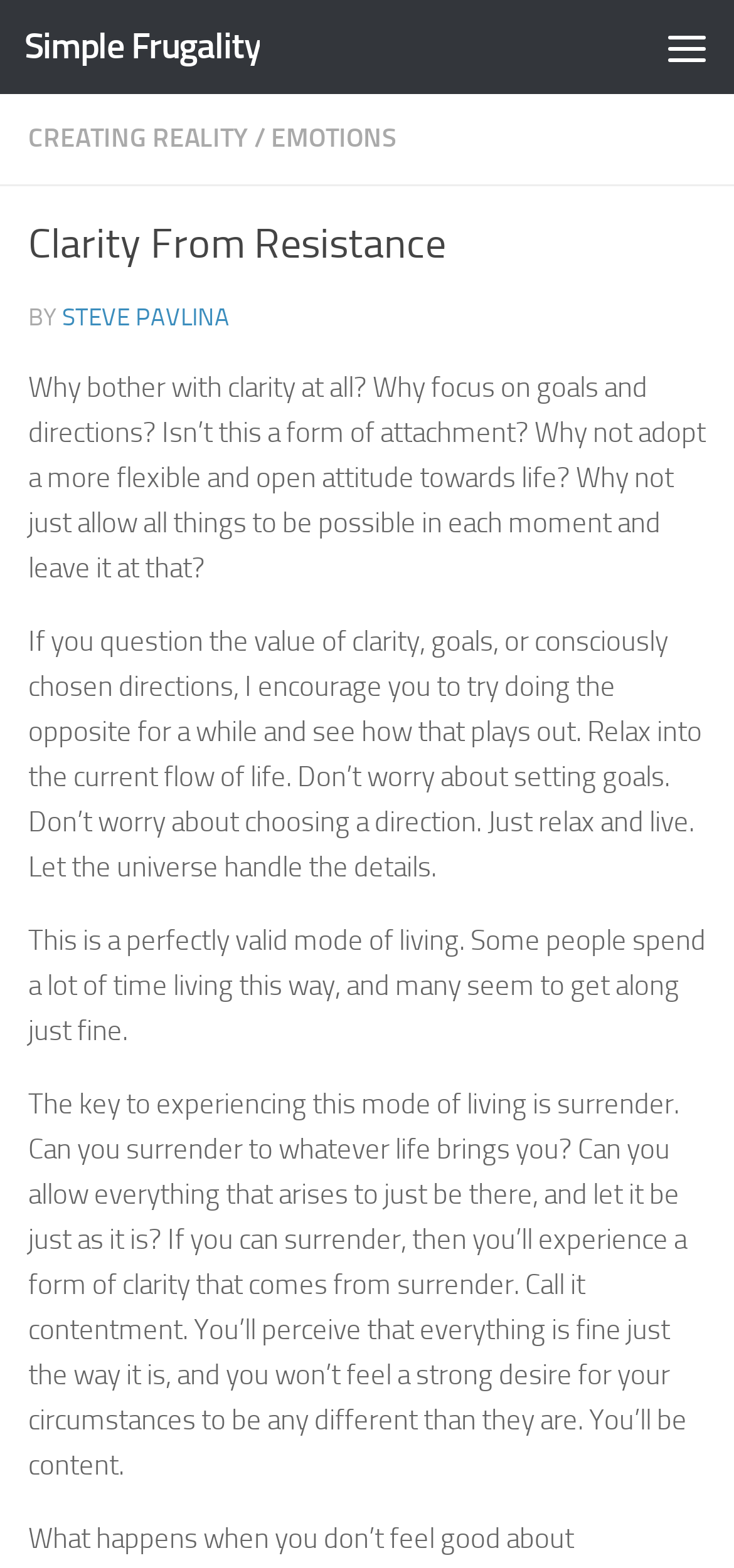What is the alternative to setting goals?
By examining the image, provide a one-word or phrase answer.

Relax into the current flow of life